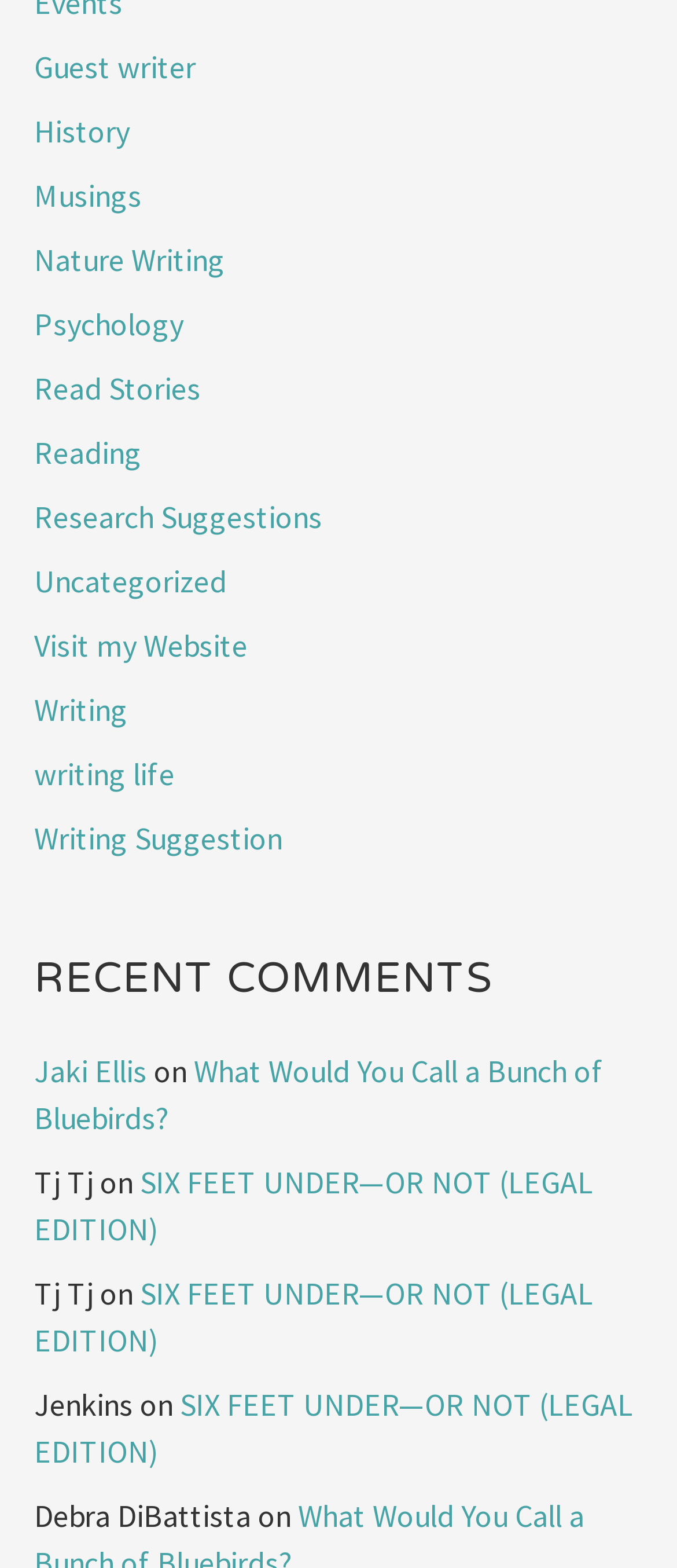Find the bounding box coordinates of the element's region that should be clicked in order to follow the given instruction: "Visit Microhound website". The coordinates should consist of four float numbers between 0 and 1, i.e., [left, top, right, bottom].

None